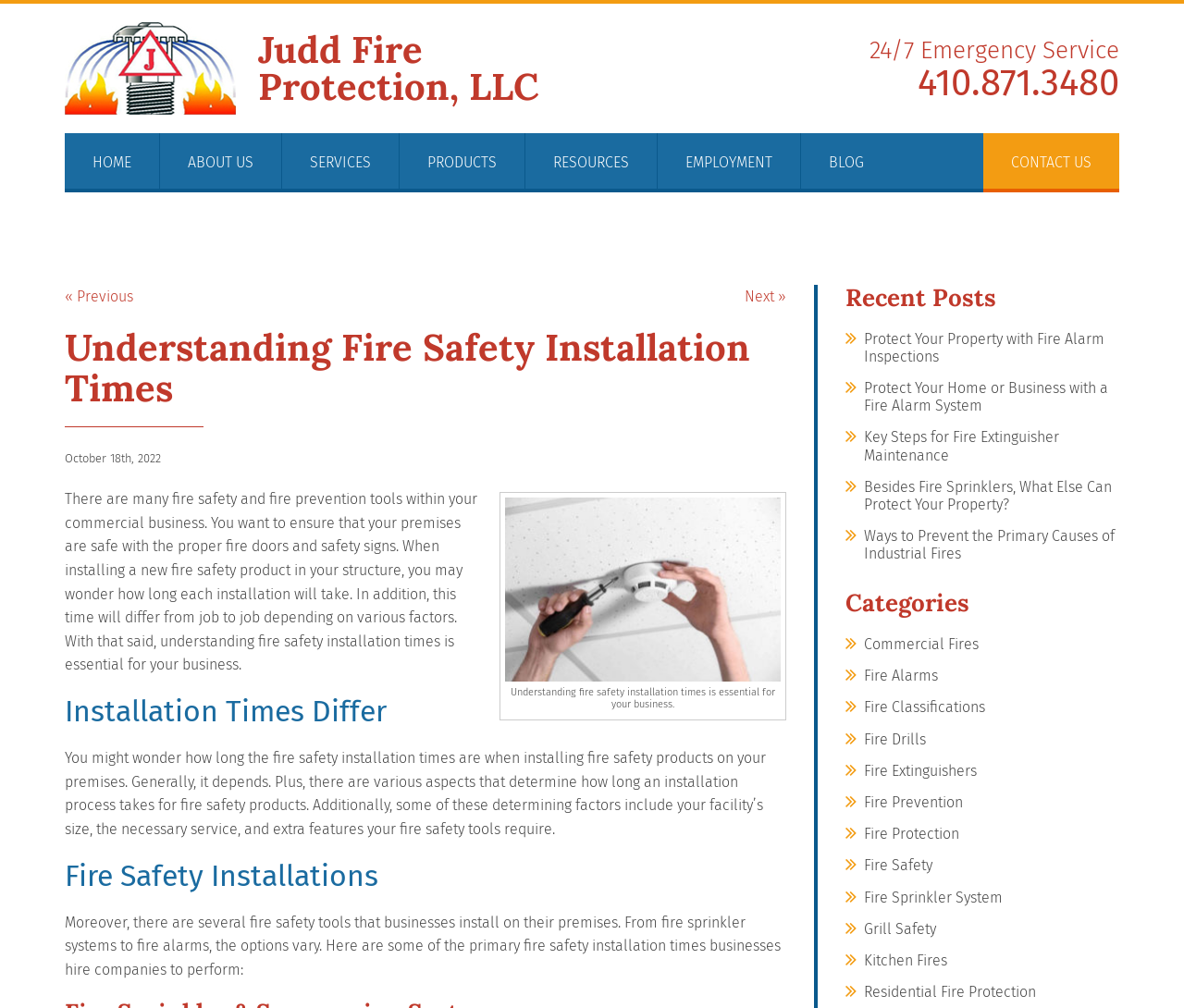Locate the bounding box coordinates of the area to click to fulfill this instruction: "View the 'Recent Posts'". The bounding box should be presented as four float numbers between 0 and 1, in the order [left, top, right, bottom].

[0.714, 0.283, 0.945, 0.309]